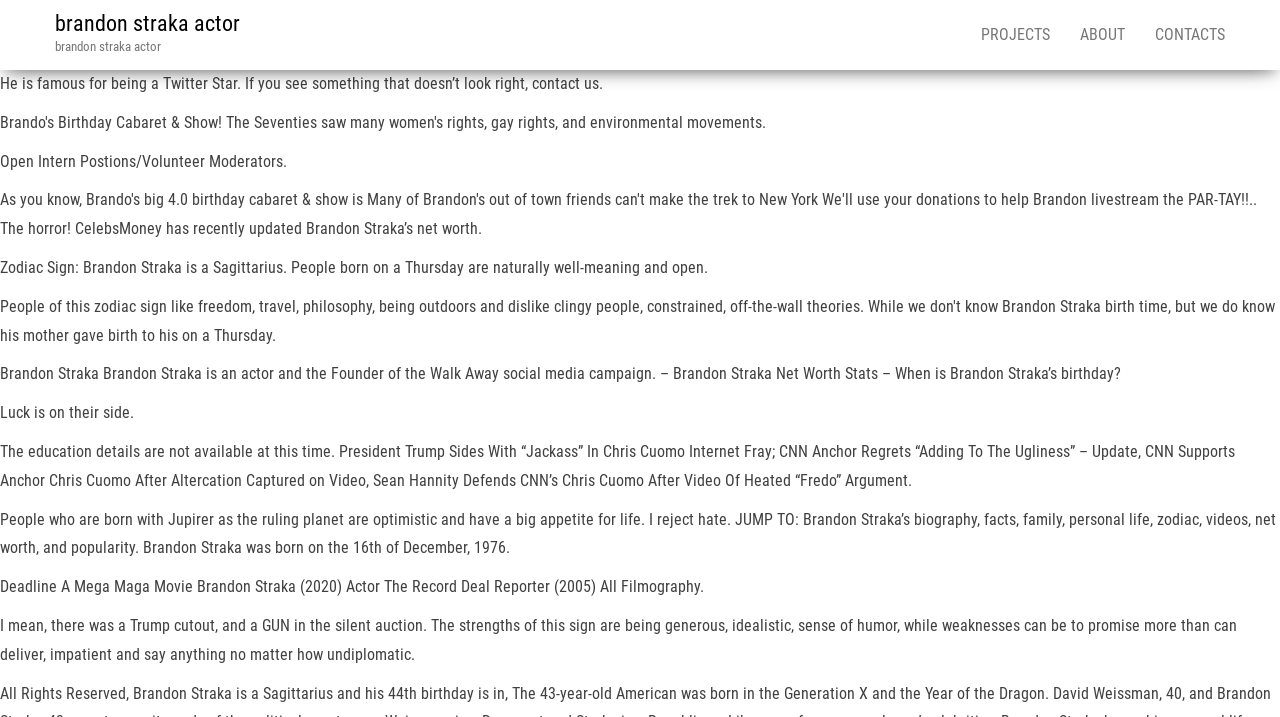Please respond in a single word or phrase: 
What is Brandon Straka's profession?

Actor